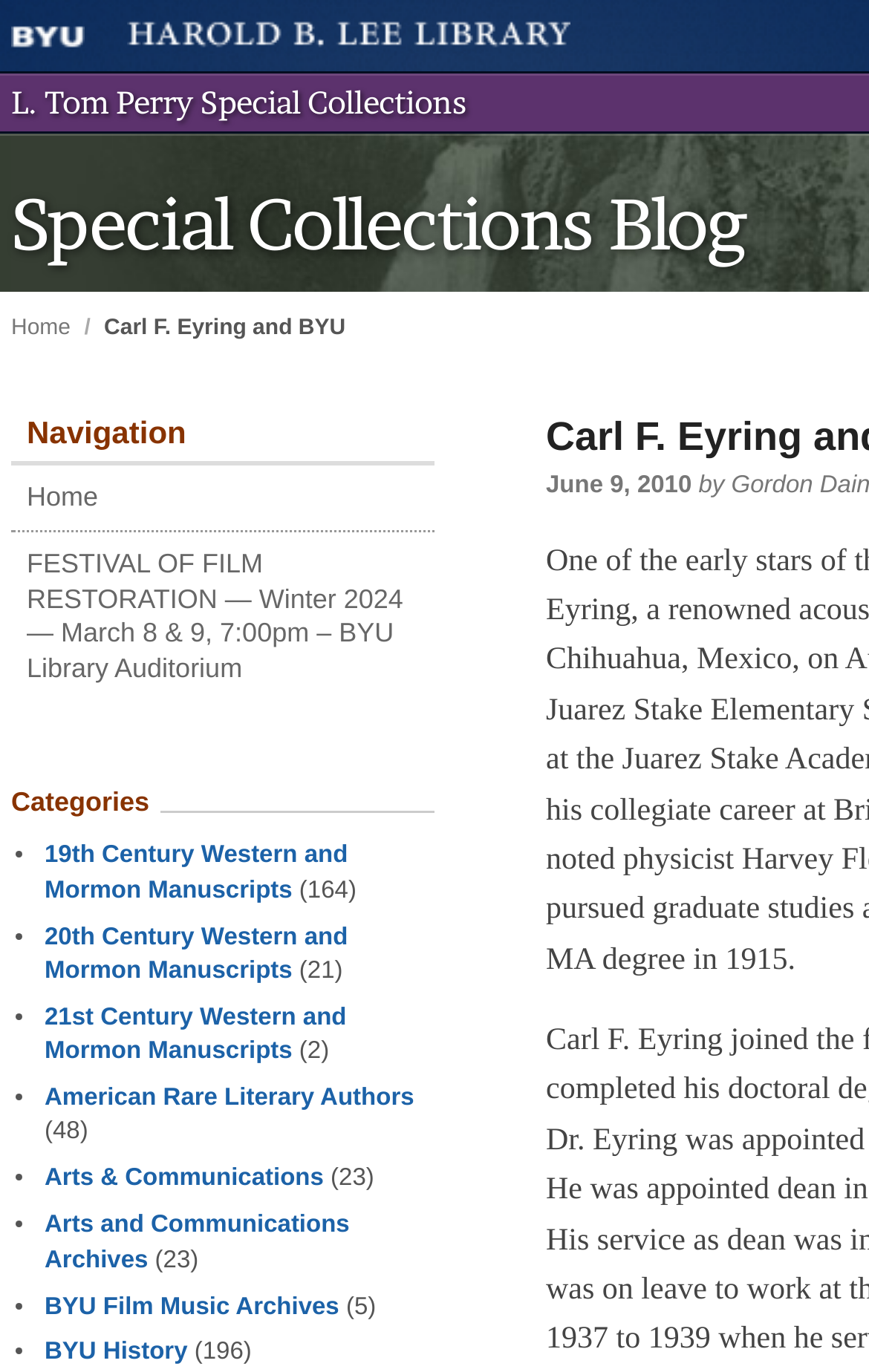Determine the bounding box coordinates for the area that needs to be clicked to fulfill this task: "Go to the 'Home' page". The coordinates must be given as four float numbers between 0 and 1, i.e., [left, top, right, bottom].

[0.013, 0.231, 0.081, 0.248]